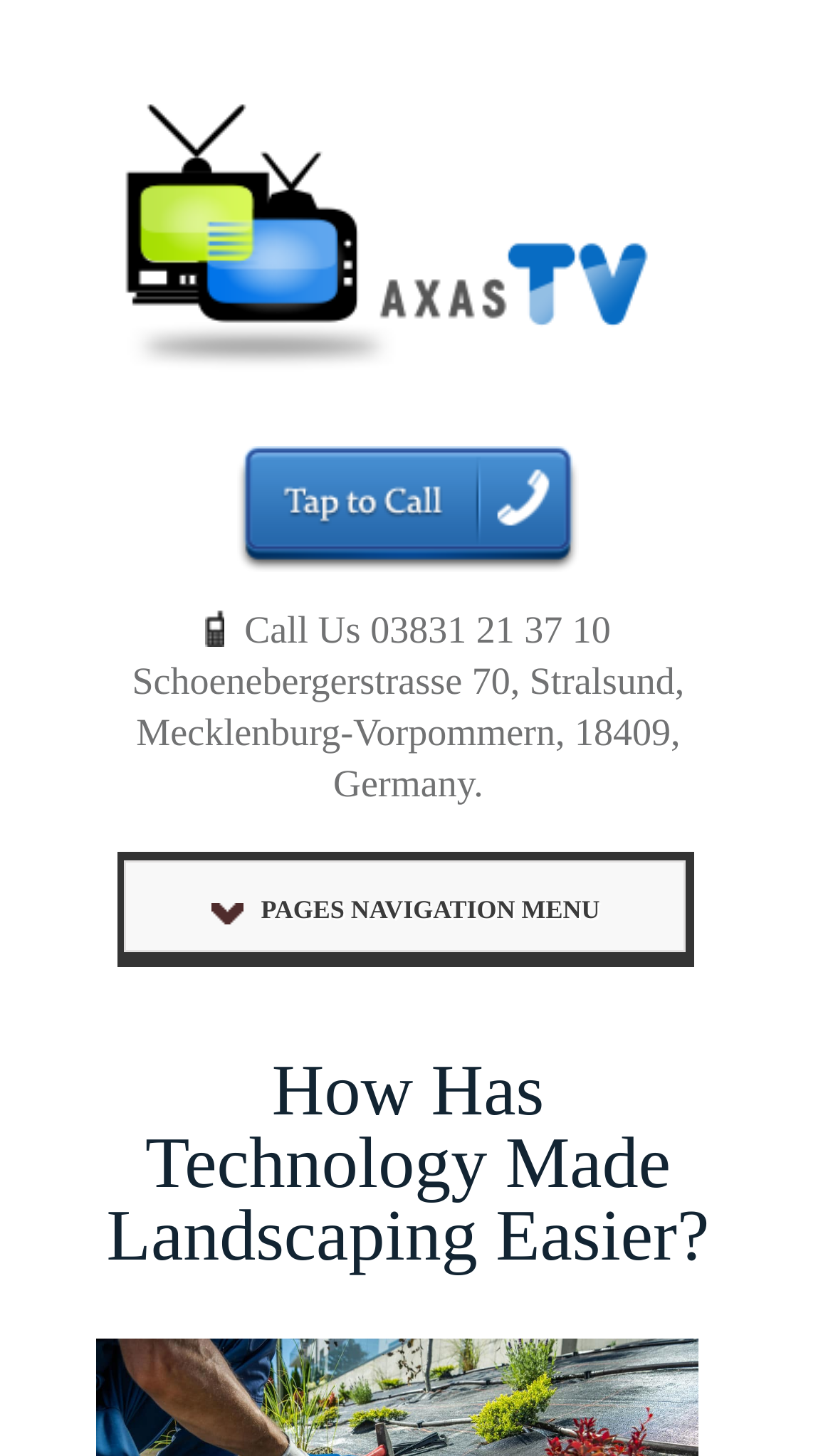Generate a comprehensive caption for the webpage you are viewing.

The webpage is about "How Has Technology Made Landscaping Easier?" and is associated with Axas TV. At the top left, there is a link to Axas TV, accompanied by an image with the same name. Below the link, there is a smaller image with the text "Call us" and a phone number, 03831 21 37 10, next to it. To the right of the phone number, there is an address: Schoenebergerstrasse 70, Stralsund, Mecklenburg-Vorpommern, 18409, Germany.

In the middle of the page, there is a navigation menu labeled "PAGES NAVIGATION MENU". Below the navigation menu, there is a prominent heading that reads "How Has Technology Made Landscaping Easier?", which is also a link.